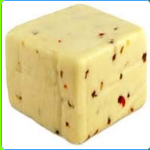List and describe all the prominent features within the image.

The image showcases a block of Monterey Cheese, notable for its creamy texture and distinct flavors. This particular cheese is characterized by its pale yellow color, speckled with red flecks, which adds a visual appeal and hints at potential spice or flavor inclusions. Monterey Cheese is often used in a variety of dishes, providing a rich and savory flavor profile that complements both cooked and fresh ingredients. Its versatility makes it a popular choice in cheese platters, sandwiches, and gourmet recipes. This image is part of a comparative context between Amasi and Monterey Cheese, suggesting a focus on the unique attributes and benefits of each type of dairy product.